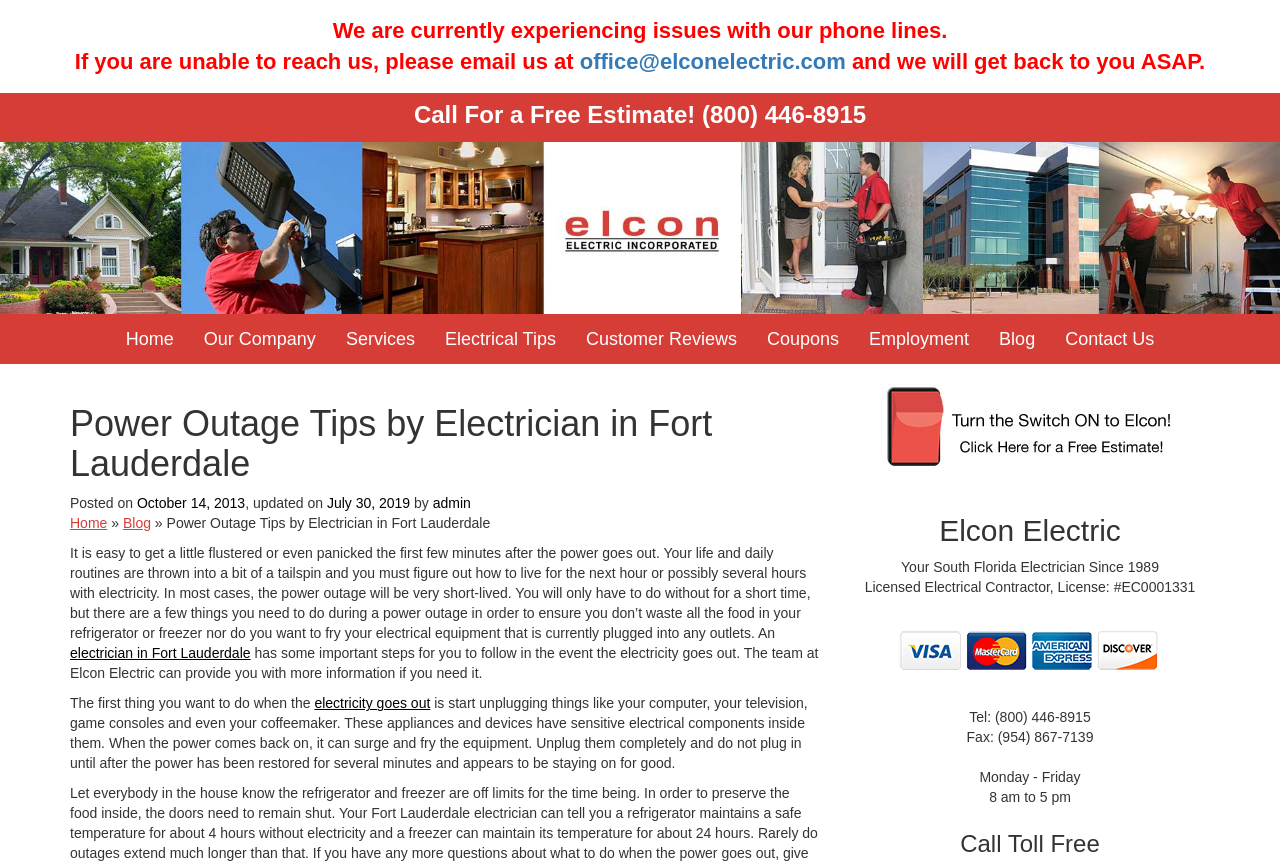What is the license number of the electrical contractor?
Respond with a short answer, either a single word or a phrase, based on the image.

#EC0001331